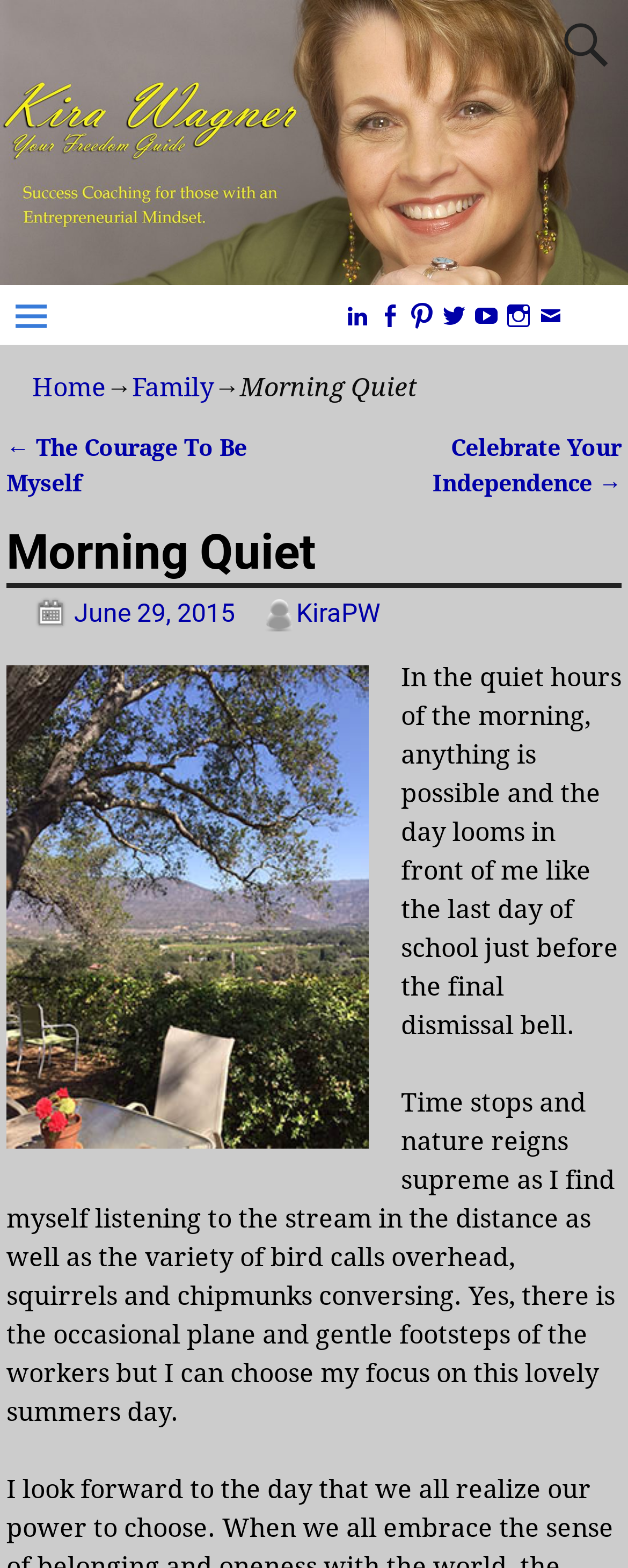Locate the bounding box coordinates of the area to click to fulfill this instruction: "Log in". The bounding box should be presented as four float numbers between 0 and 1, in the order [left, top, right, bottom].

None